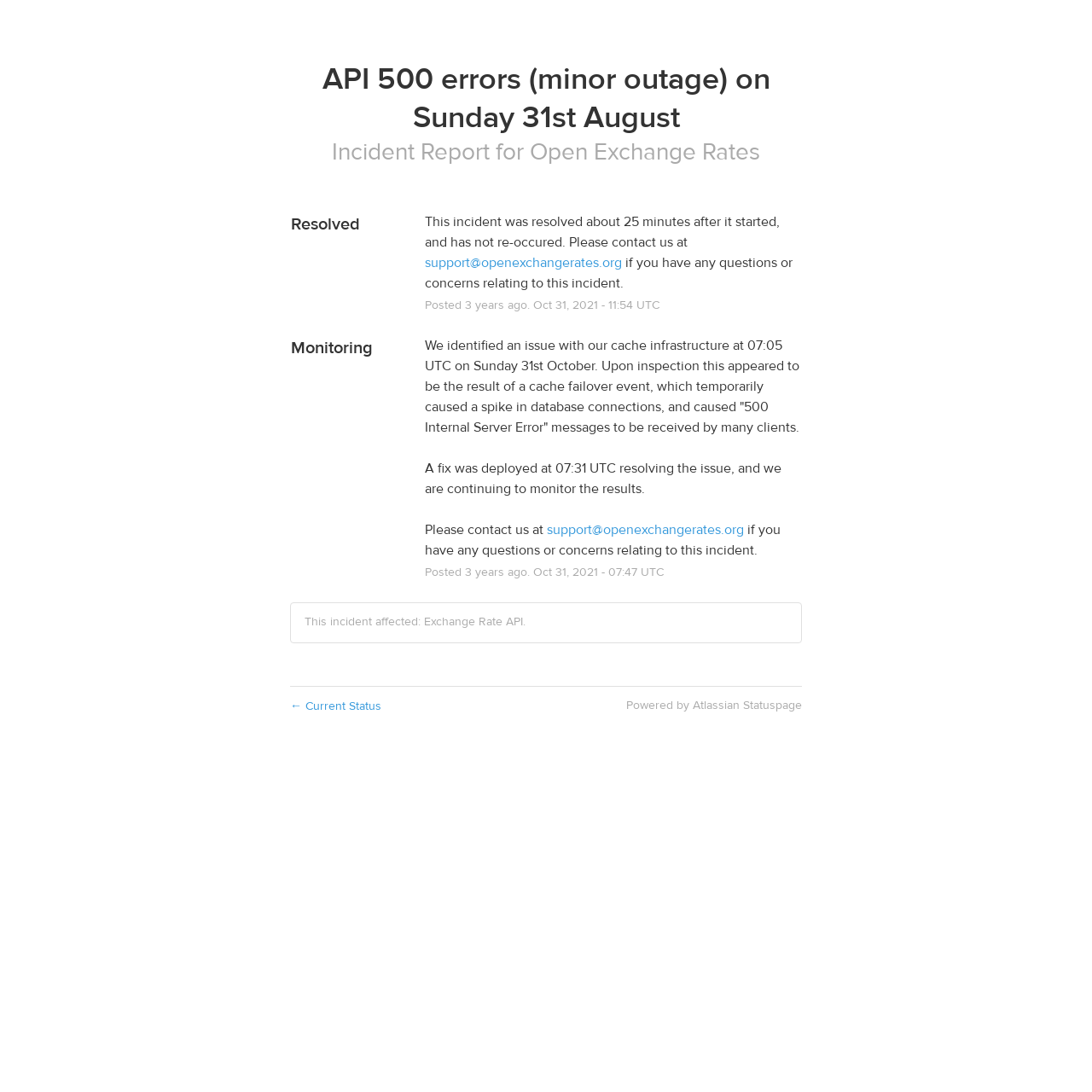From the screenshot, find the bounding box of the UI element matching this description: "support@openexchangerates.org". Supply the bounding box coordinates in the form [left, top, right, bottom], each a float between 0 and 1.

[0.501, 0.477, 0.681, 0.493]